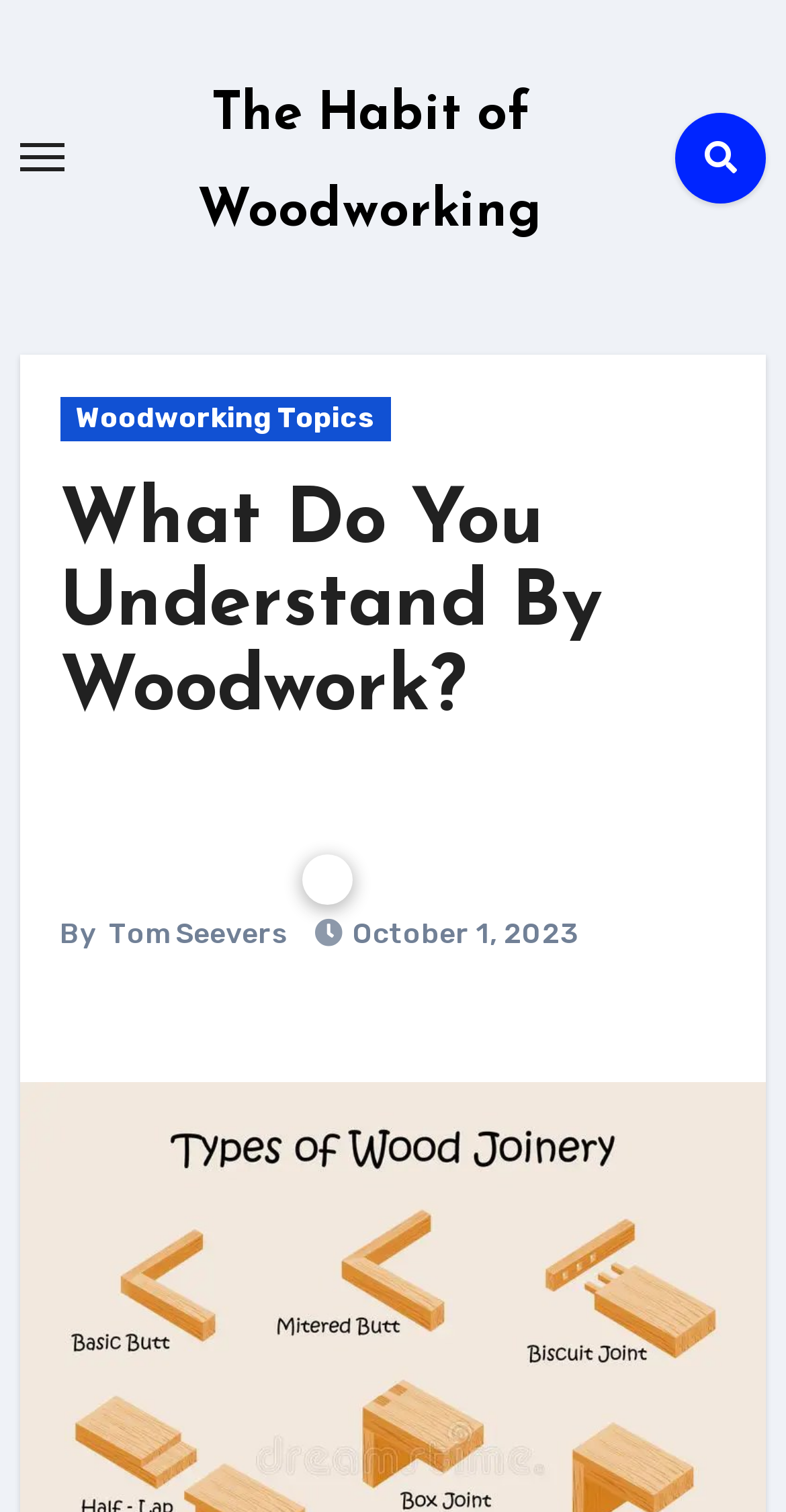What is the name of the website?
Look at the screenshot and respond with one word or a short phrase.

The Habit of Woodworking